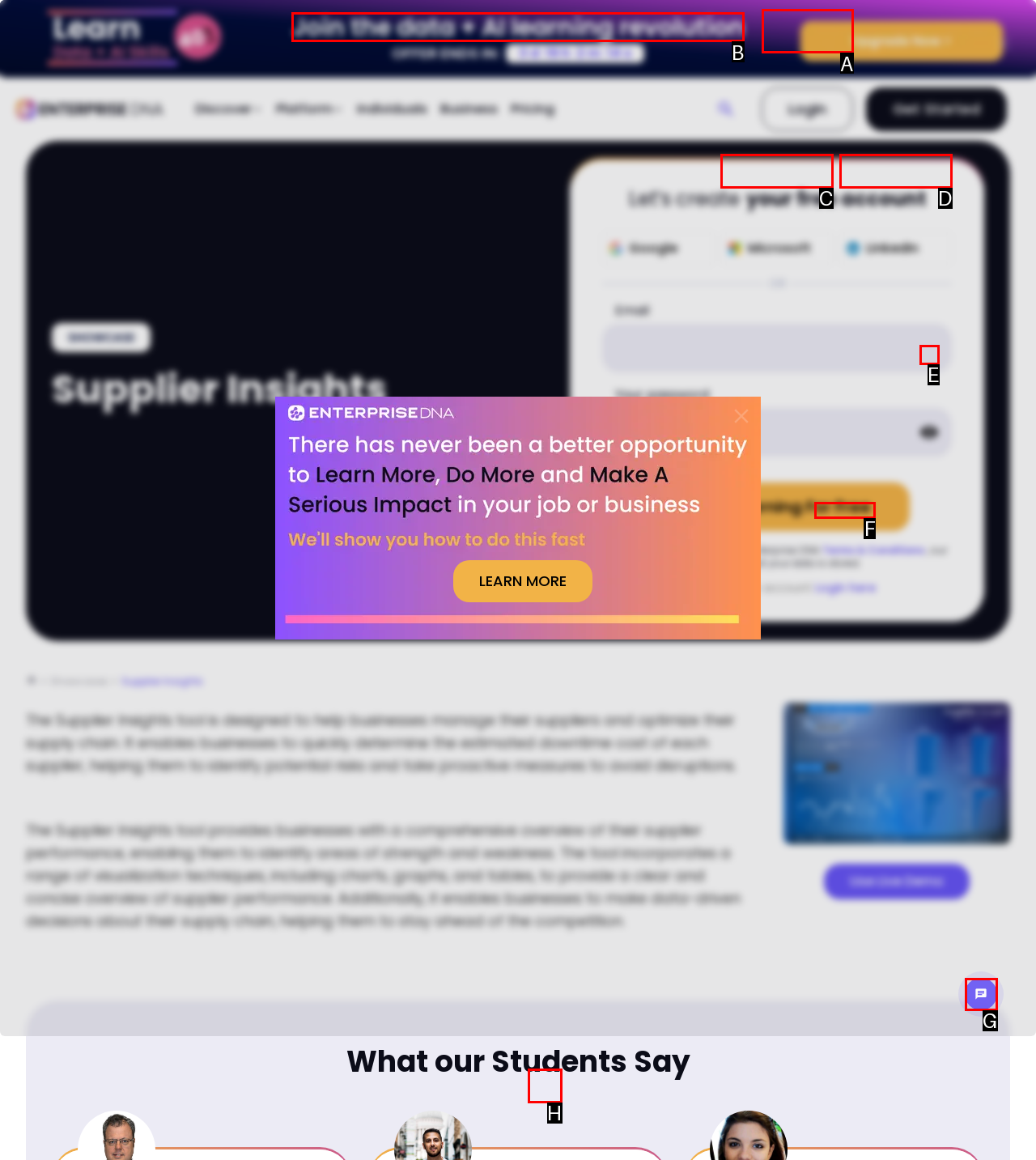Given the task: Join the data + AI learning revolution, tell me which HTML element to click on.
Answer with the letter of the correct option from the given choices.

B